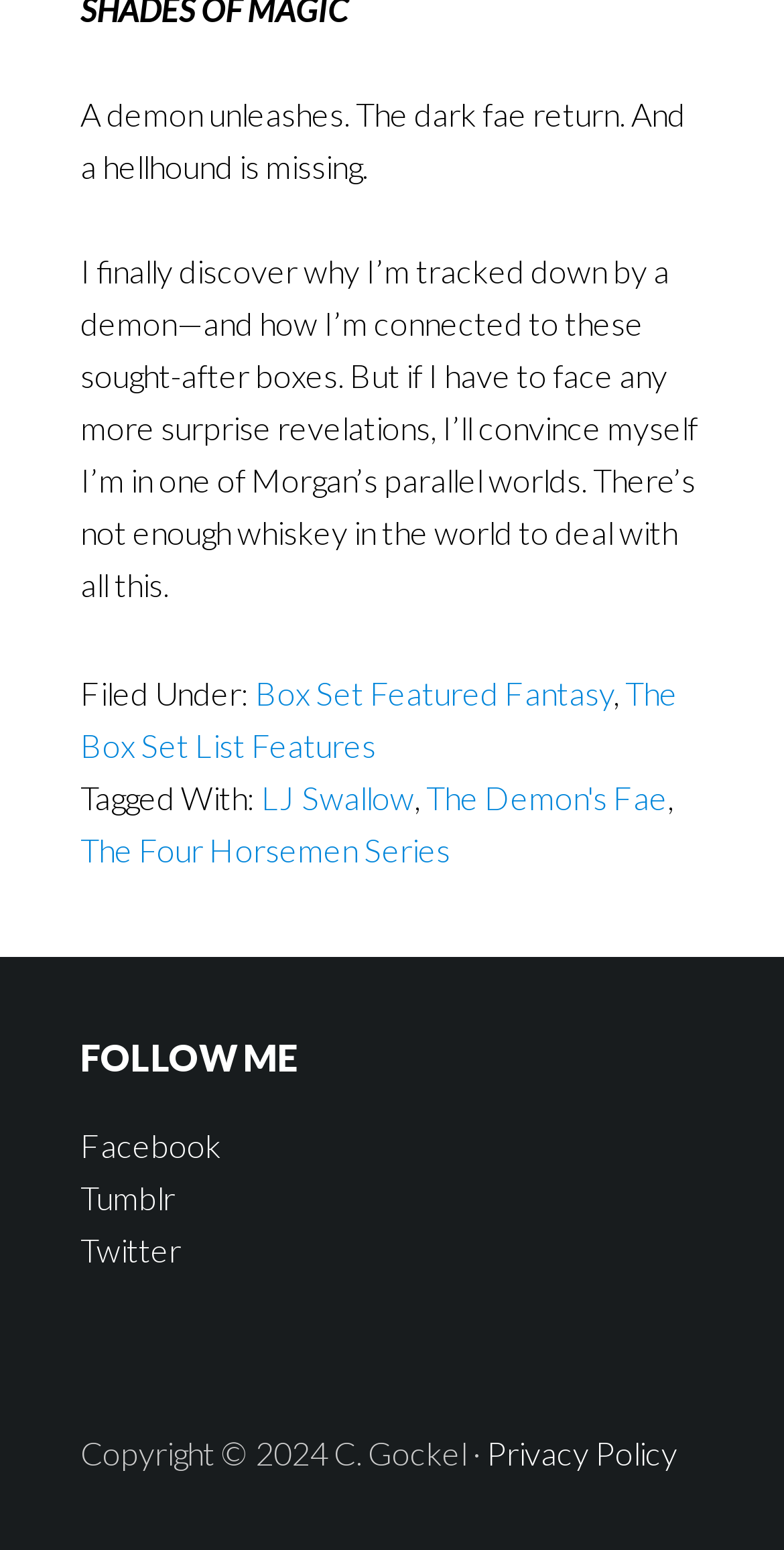Find the bounding box coordinates for the area you need to click to carry out the instruction: "Check the privacy policy". The coordinates should be four float numbers between 0 and 1, indicated as [left, top, right, bottom].

[0.621, 0.925, 0.864, 0.95]